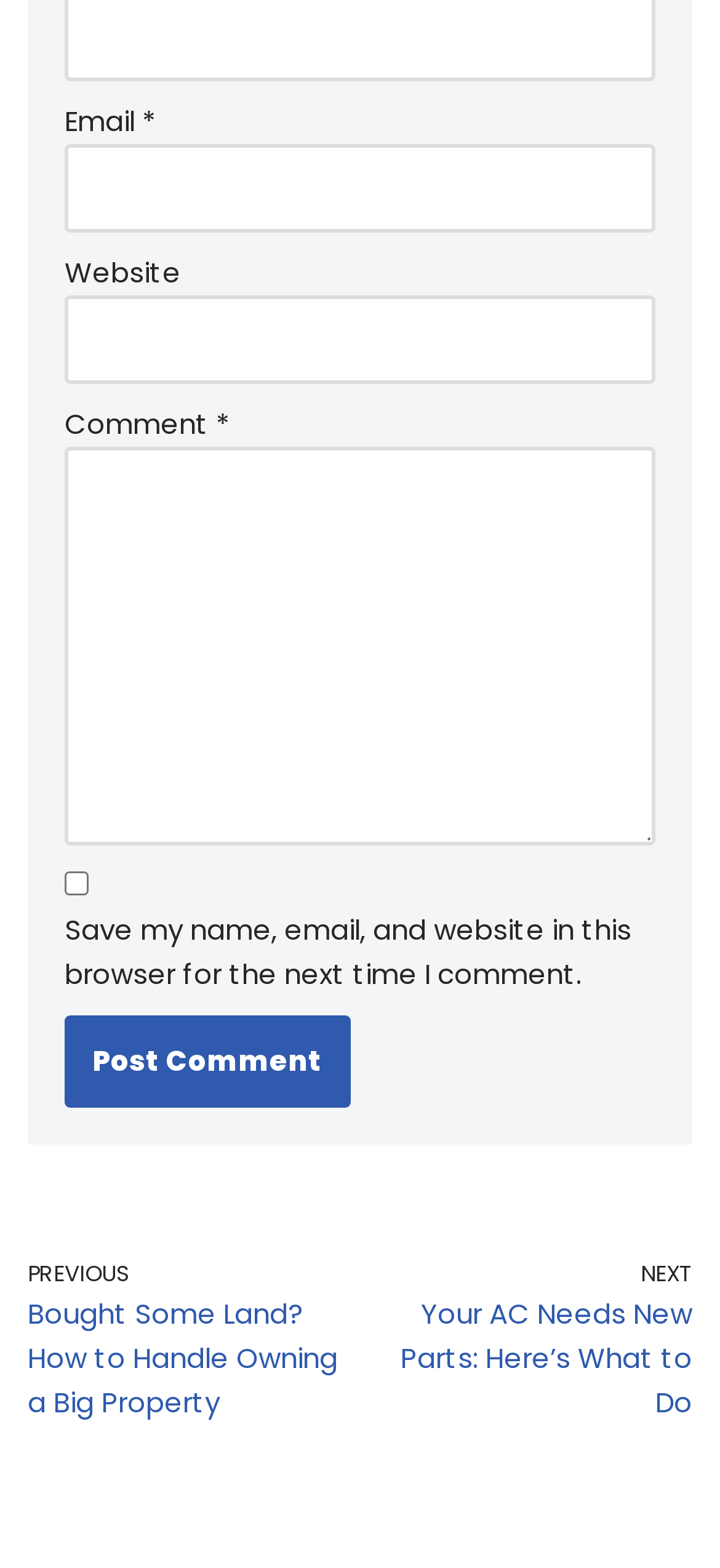How many links are there at the bottom of the page?
Refer to the image and provide a one-word or short phrase answer.

2